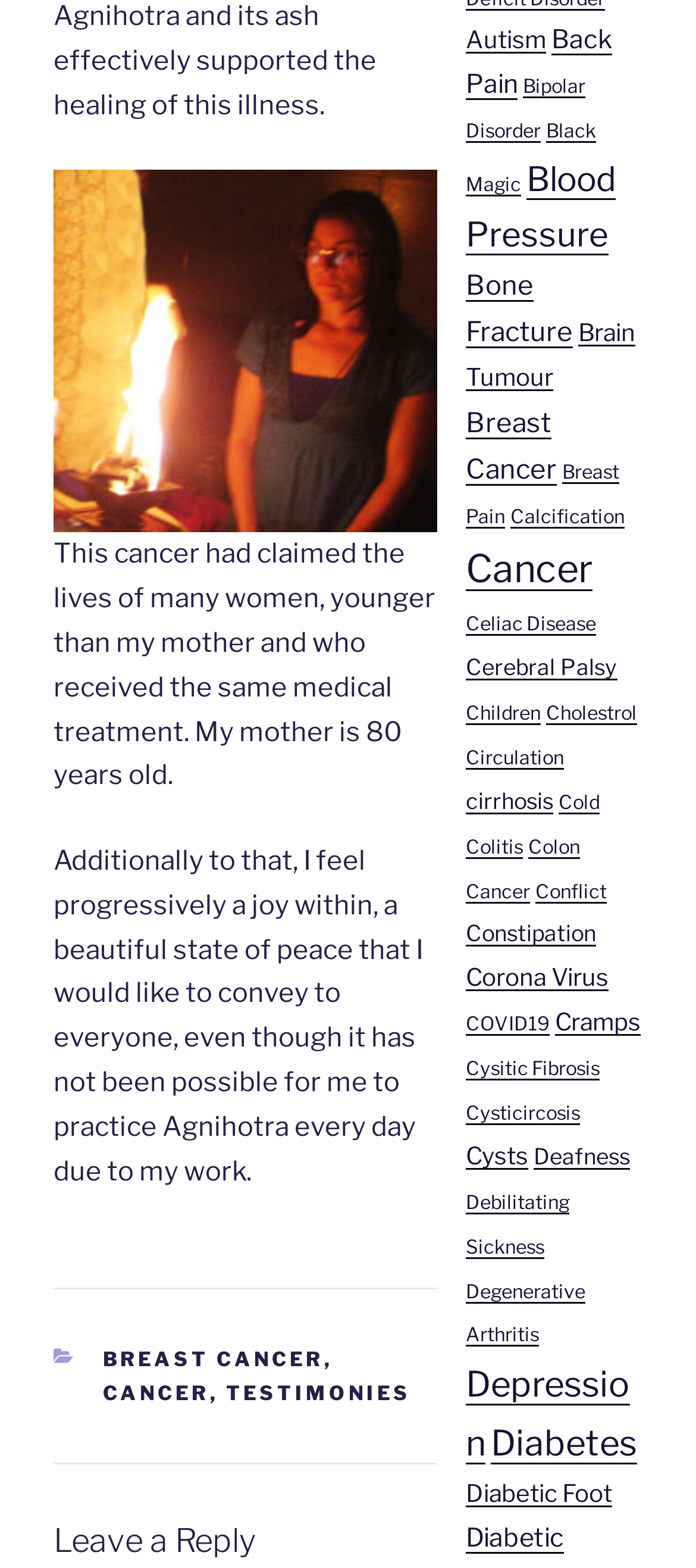Please identify the bounding box coordinates of the clickable area that will allow you to execute the instruction: "Click on the 'Autism' link".

[0.669, 0.016, 0.785, 0.035]